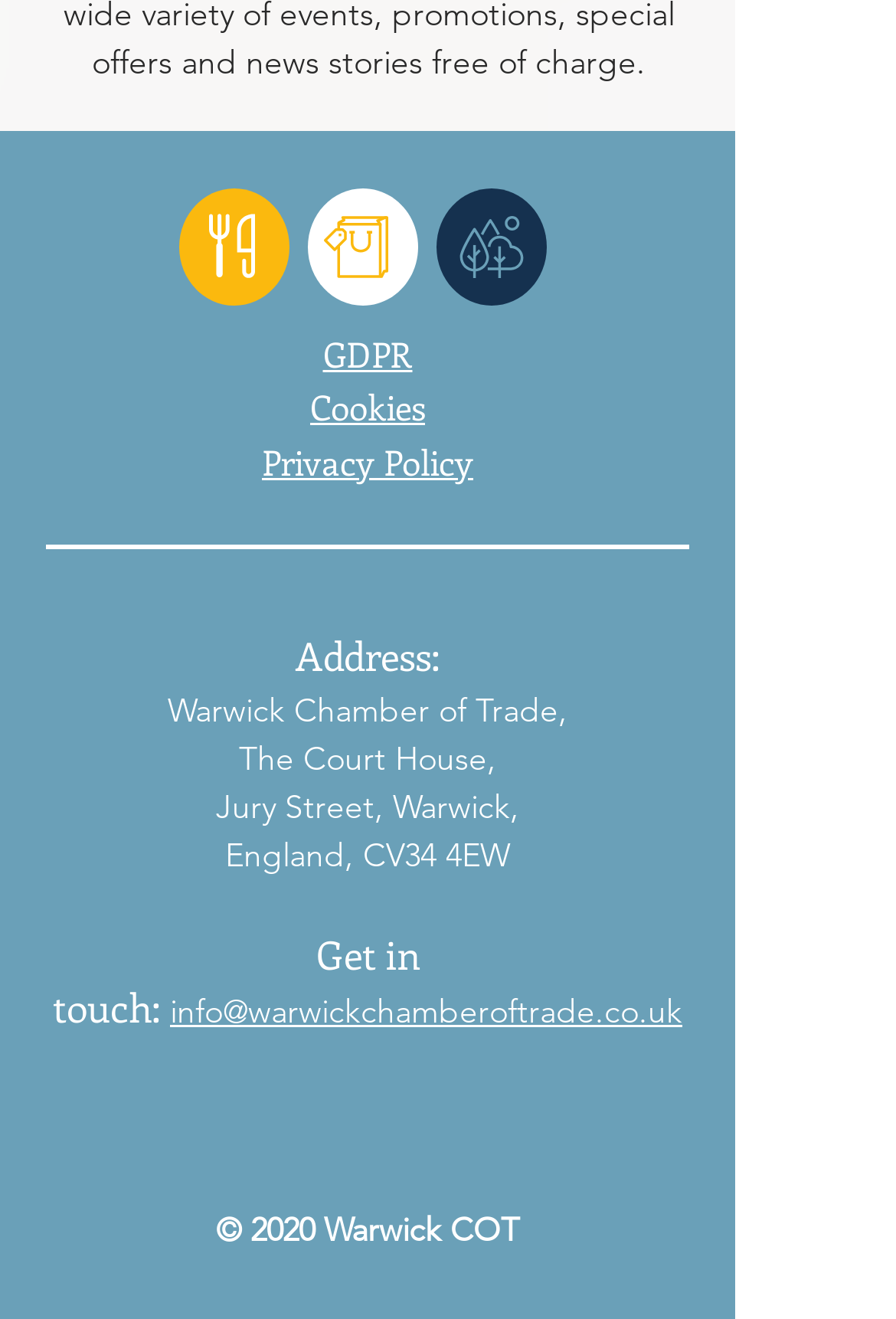What is the address of Warwick Chamber of Trade?
Please give a detailed and elaborate explanation in response to the question.

I found the address in the section above the 'Get in touch:' section, which is 'Warwick Chamber of Trade, The Court House, Jury Street, Warwick, England, CV34 4EW'.